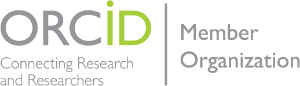What does the green 'i' symbolize?
Using the information presented in the image, please offer a detailed response to the question.

The distinctive green 'i' in the logo symbolizes identity, which is a key aspect of ORCID's mission to provide a unique identifier for researchers and enhance their visibility and accessibility in the academic community.